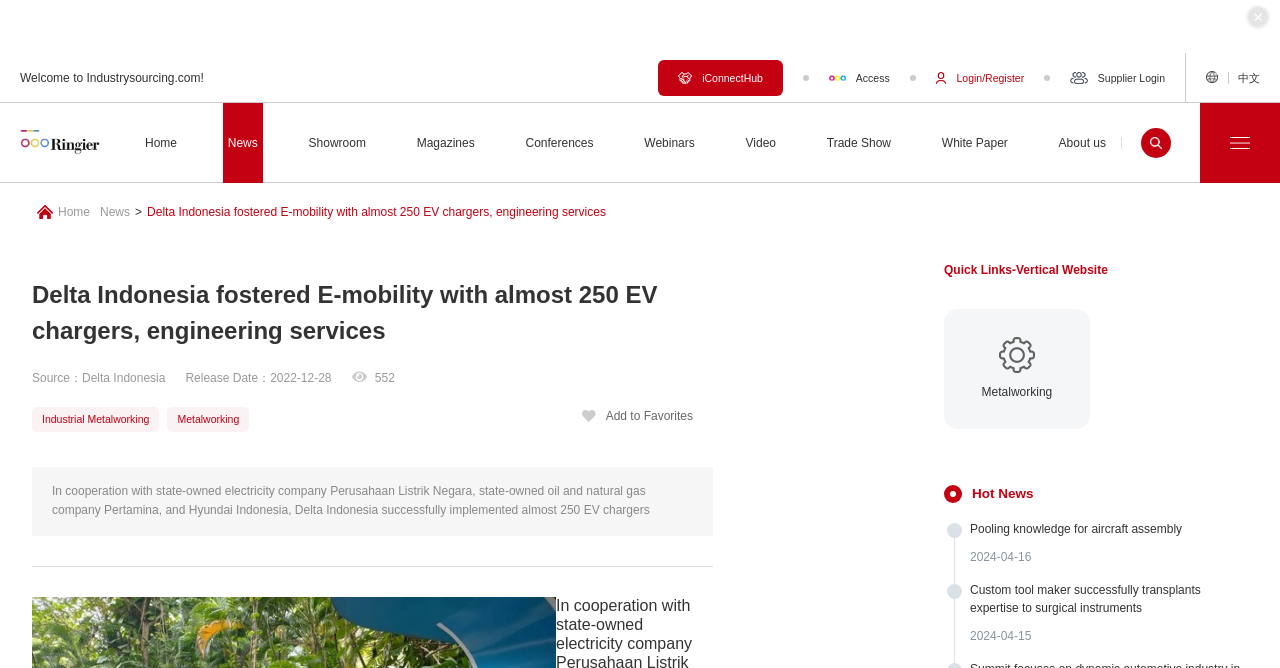Point out the bounding box coordinates of the section to click in order to follow this instruction: "Click on the 'iConnectHub' link".

[0.514, 0.09, 0.612, 0.143]